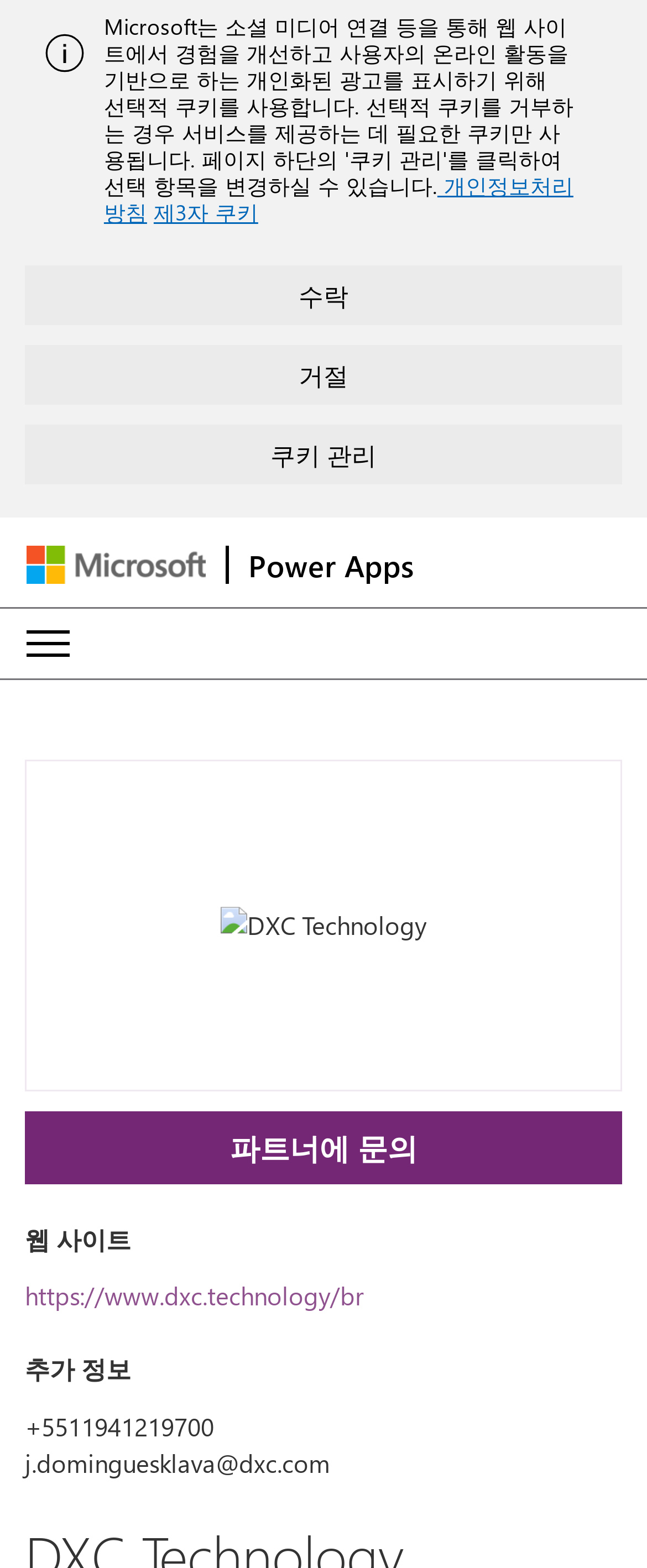Using the element description Power Apps, predict the bounding box coordinates for the UI element. Provide the coordinates in (top-left x, top-left y, bottom-right x, bottom-right y) format with values ranging from 0 to 1.

[0.353, 0.331, 0.671, 0.388]